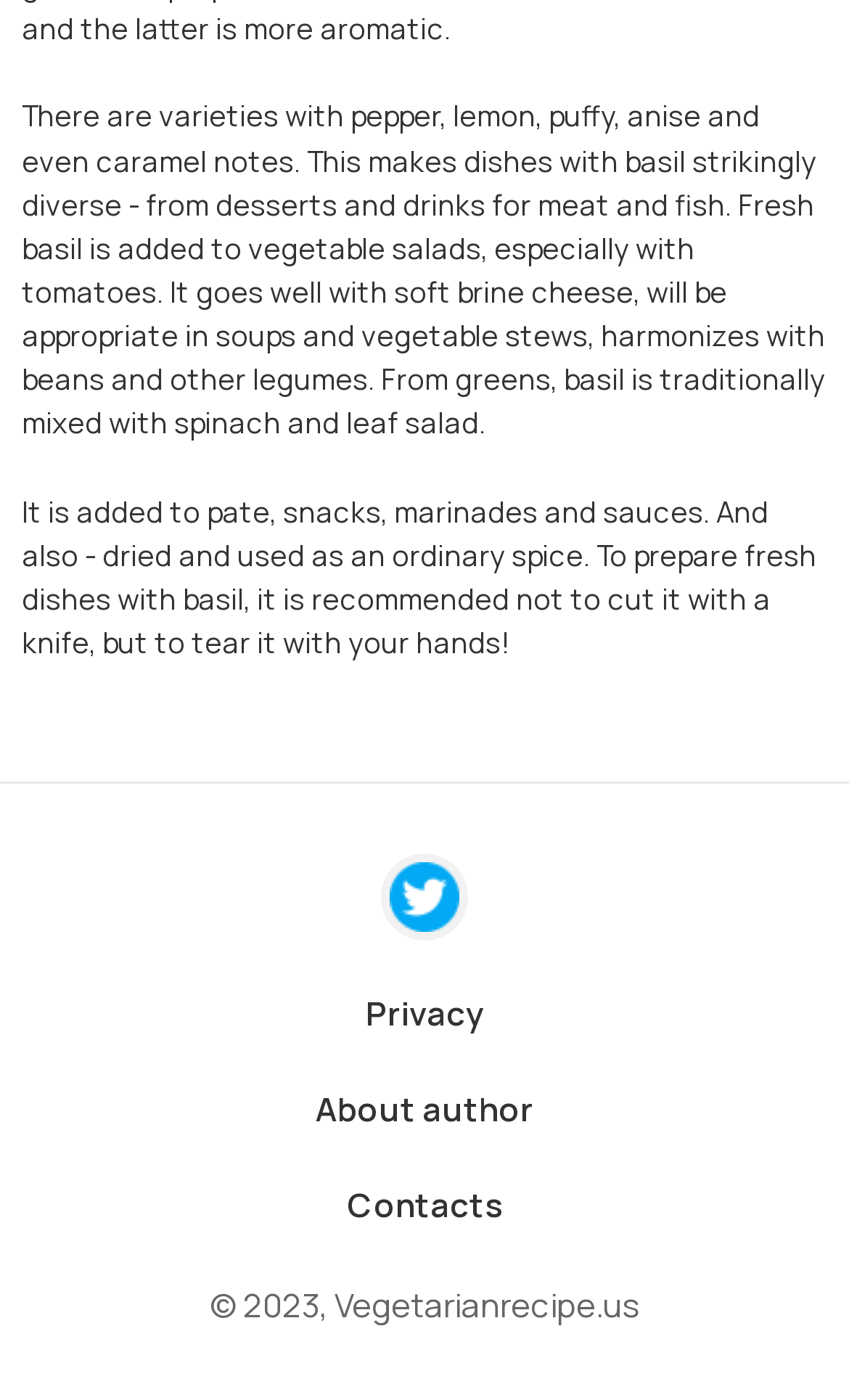What type of content is the website focused on?
Please provide a single word or phrase based on the screenshot.

Vegetarian recipes